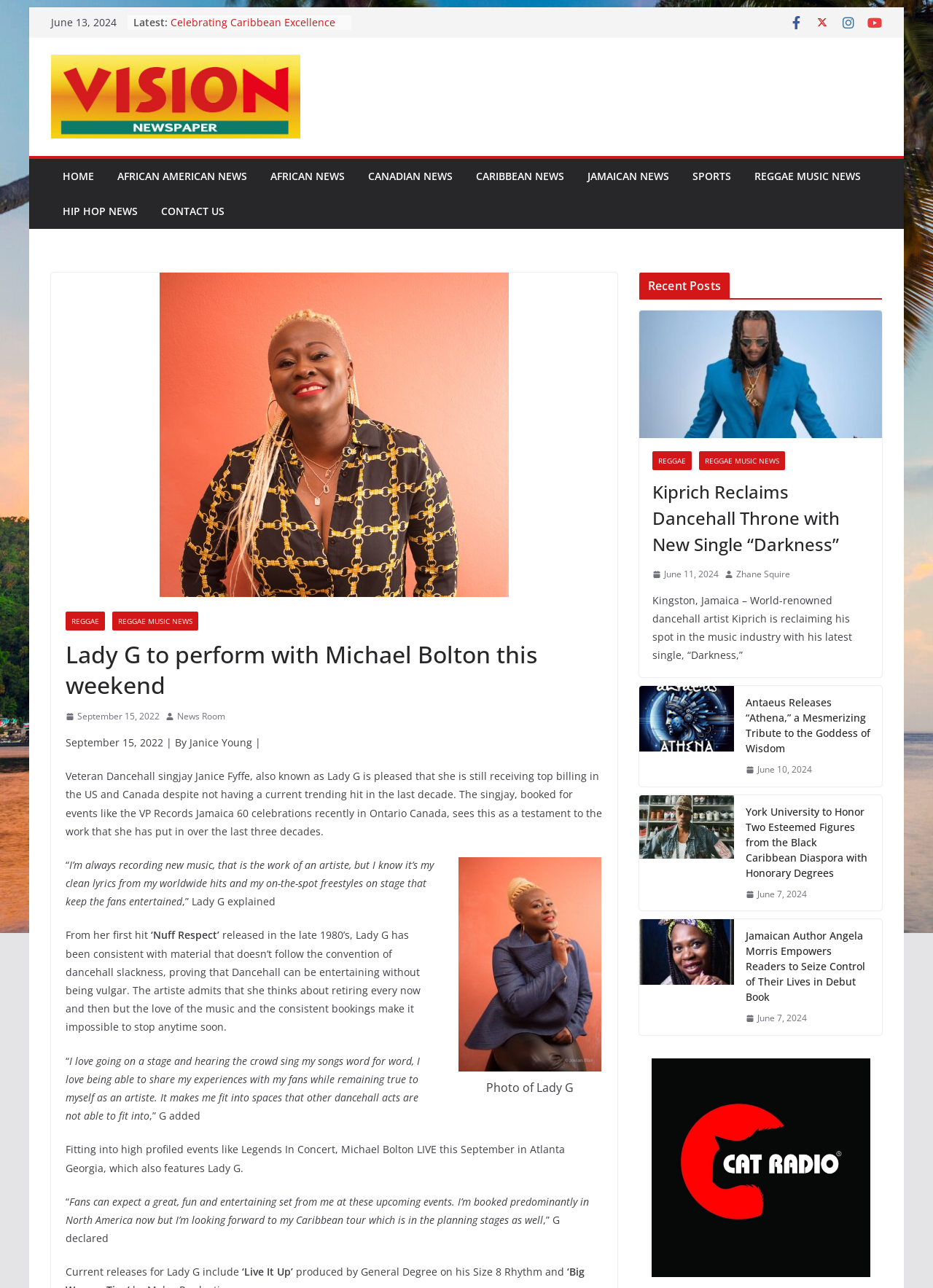Find the bounding box coordinates corresponding to the UI element with the description: "Reggae Music News". The coordinates should be formatted as [left, top, right, bottom], with values as floats between 0 and 1.

[0.749, 0.35, 0.841, 0.365]